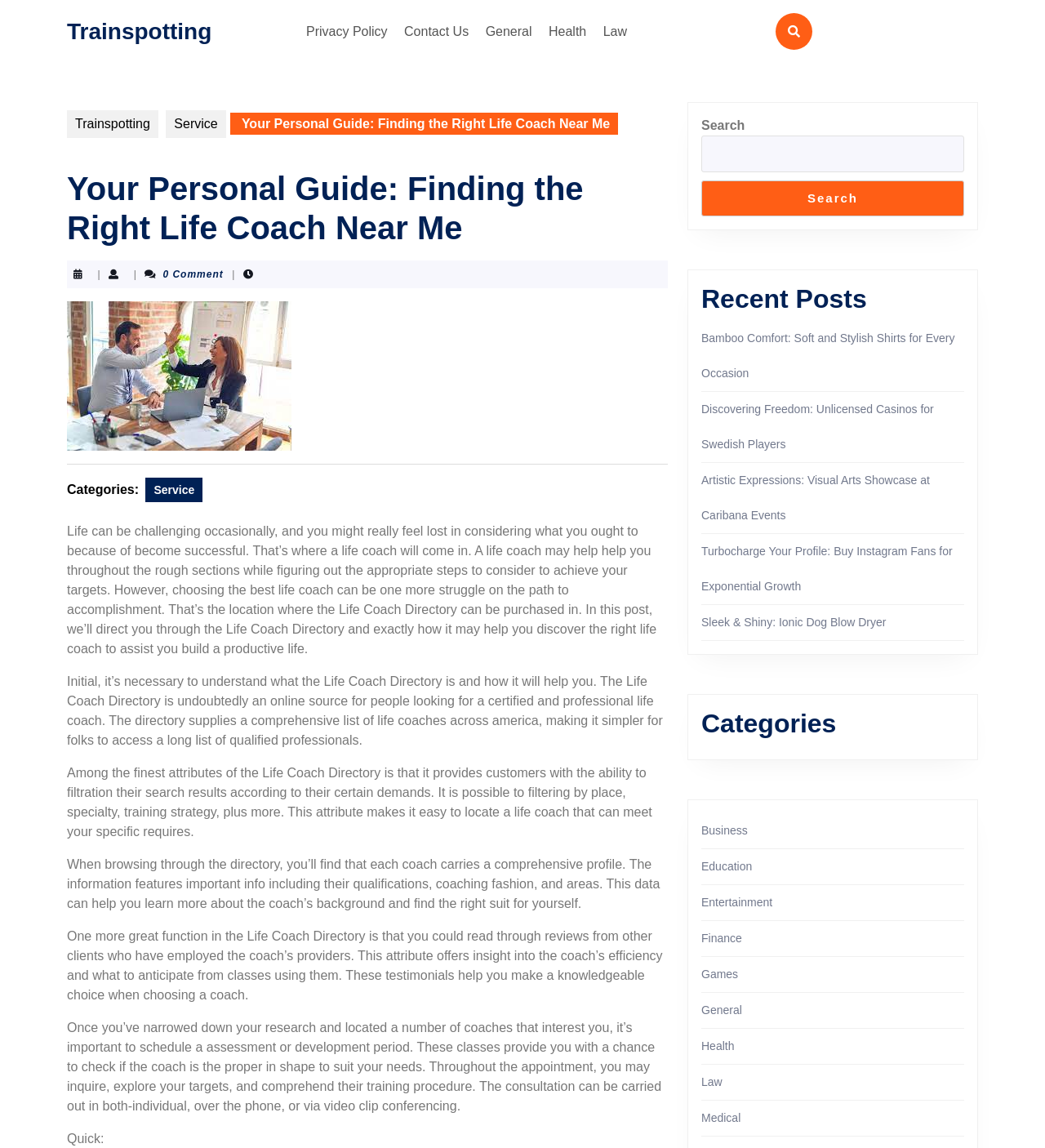Locate the bounding box coordinates of the clickable area needed to fulfill the instruction: "Read the 'Recent Posts'".

[0.671, 0.247, 0.923, 0.274]